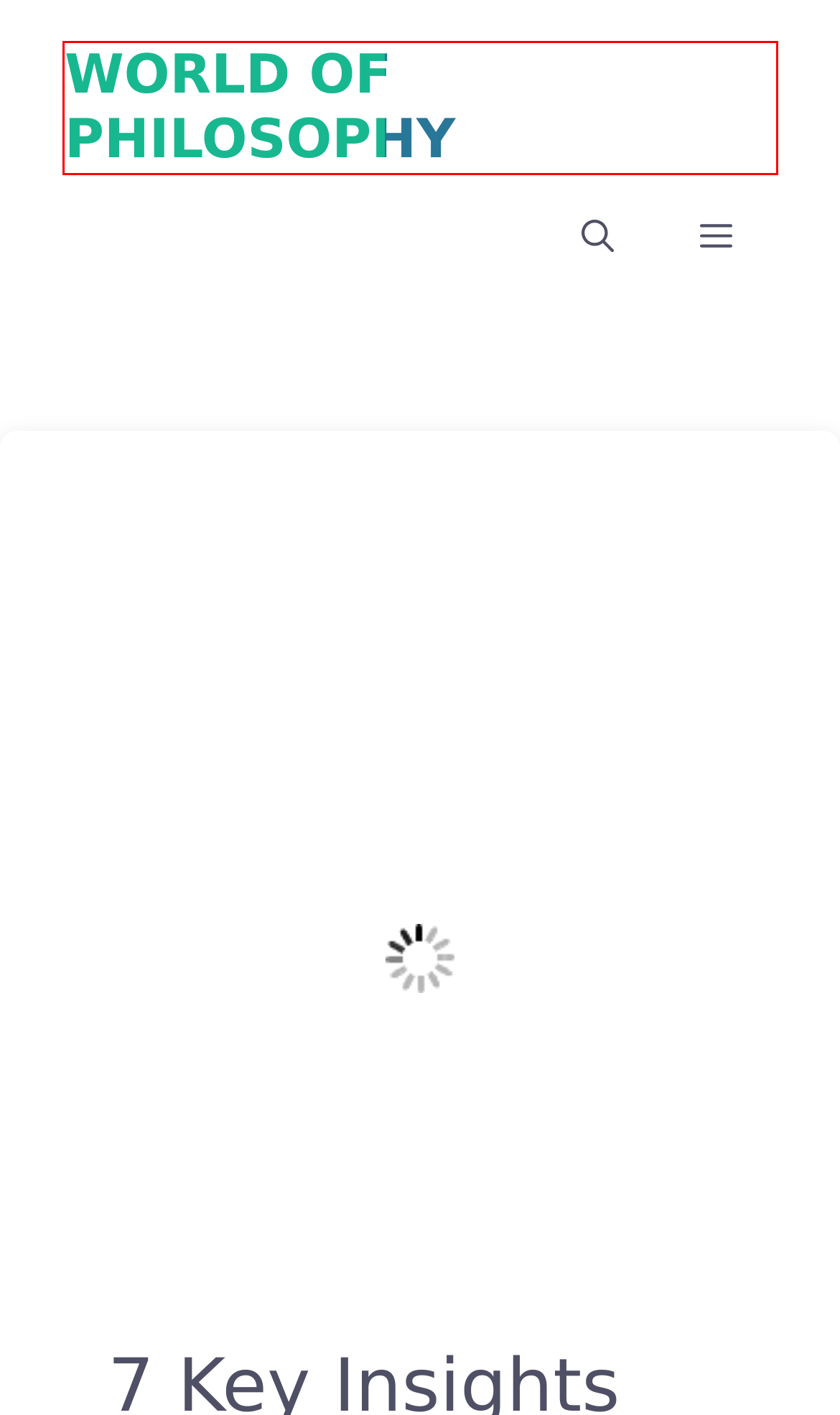Inspect the screenshot of a webpage with a red rectangle bounding box. Identify the webpage description that best corresponds to the new webpage after clicking the element inside the bounding box. Here are the candidates:
A. Michel Foucault - world of philosophy
B. ancient philosophy - world of philosophy
C. existentialism - world of philosophy
D. world of philosophy - Welcome to world of philosophy
E. Hegel - world of philosophy
F. philosophical - world of philosophy
G. Philosopher work - world of philosophy
H. philosophy textbook - world of philosophy

D